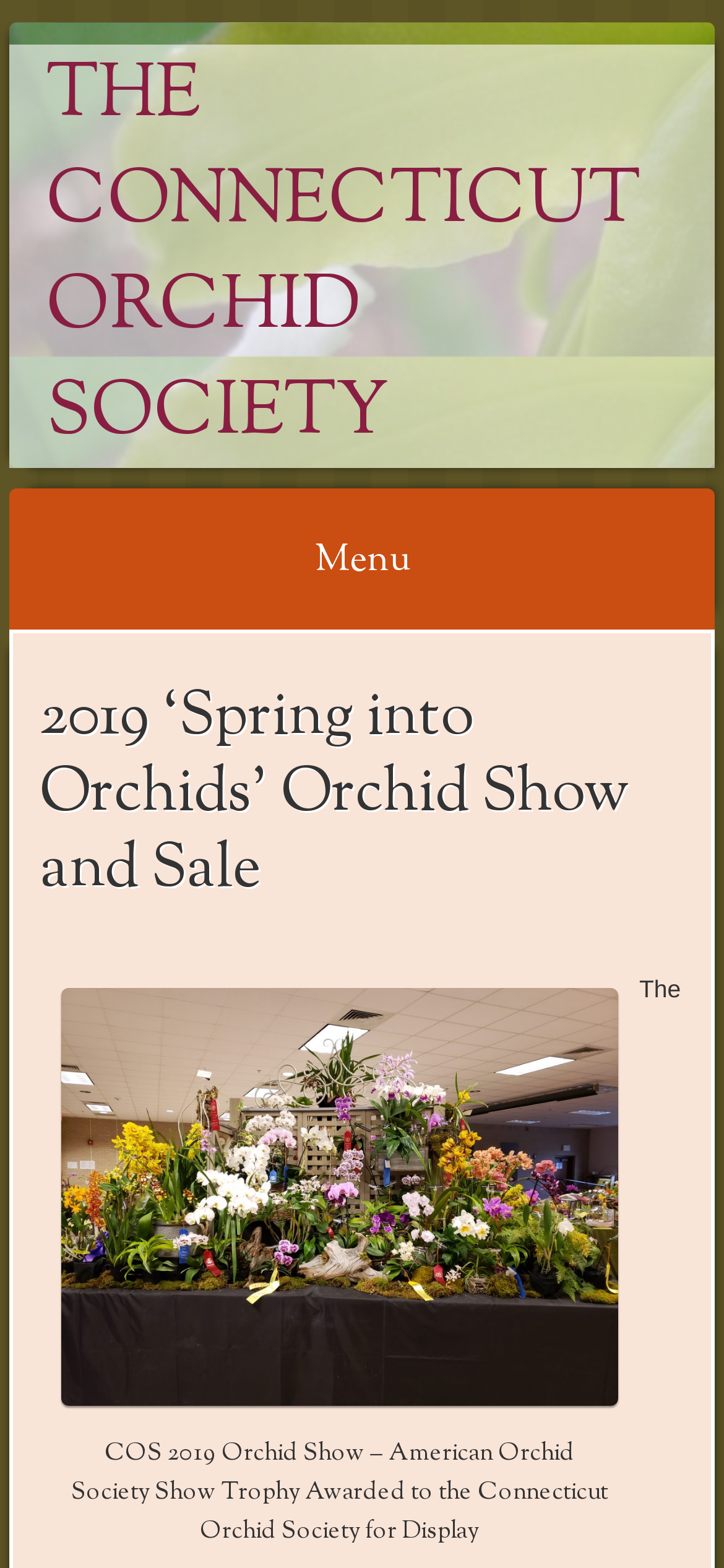Answer the following inquiry with a single word or phrase:
What is the name of the society?

The Connecticut Orchid Society